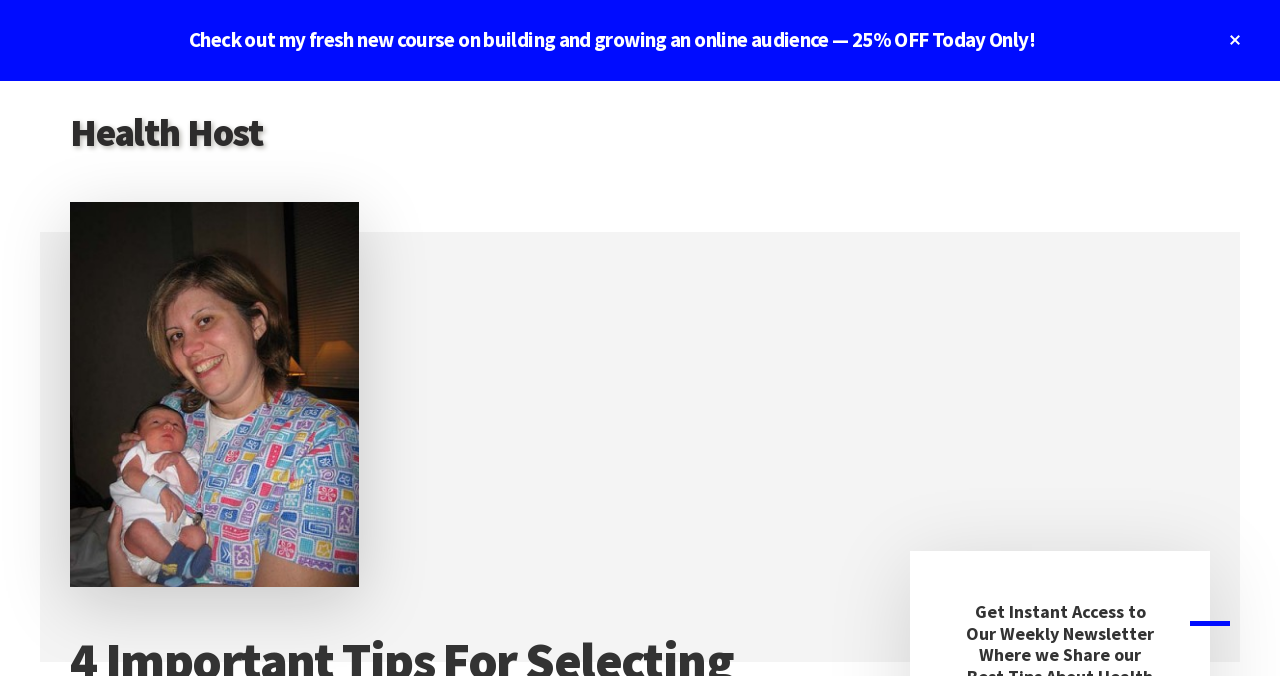Provide the bounding box coordinates of the HTML element described by the text: "Home". The coordinates should be in the format [left, top, right, bottom] with values between 0 and 1.

None